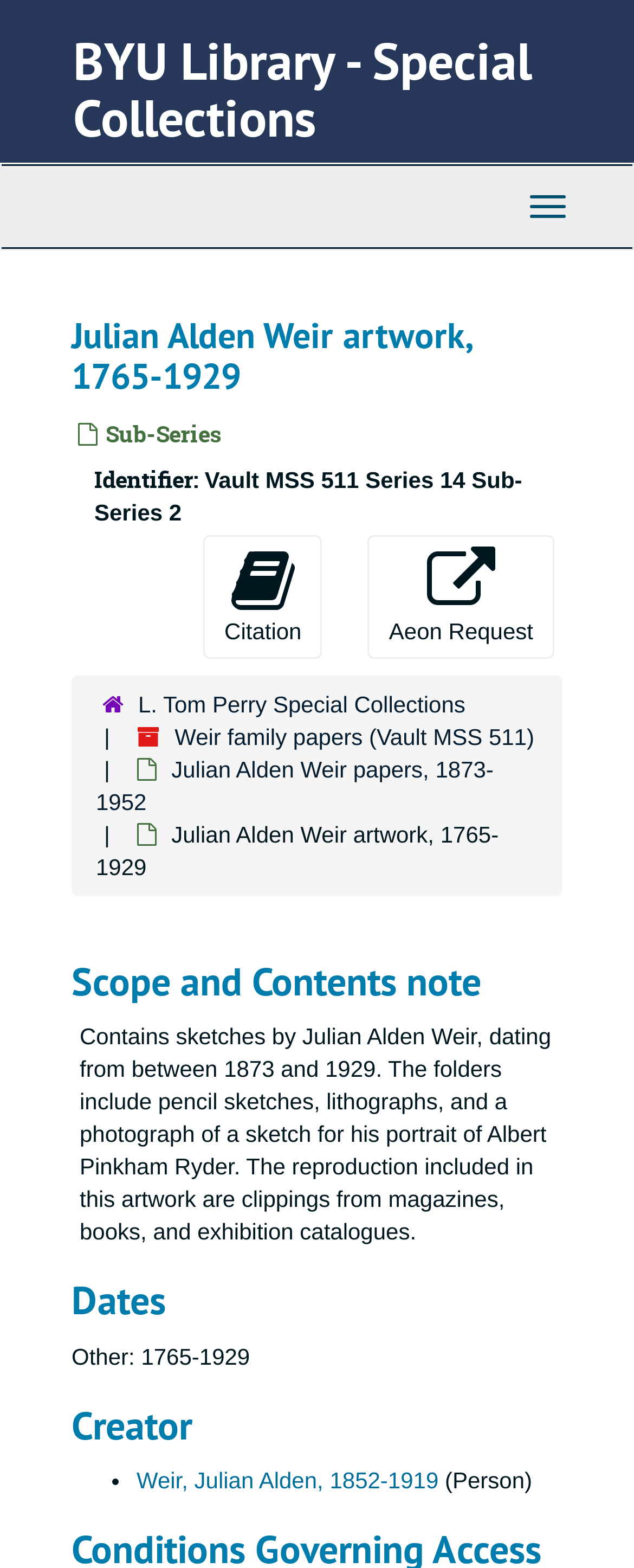Please determine the headline of the webpage and provide its content.

BYU Library - Special Collections